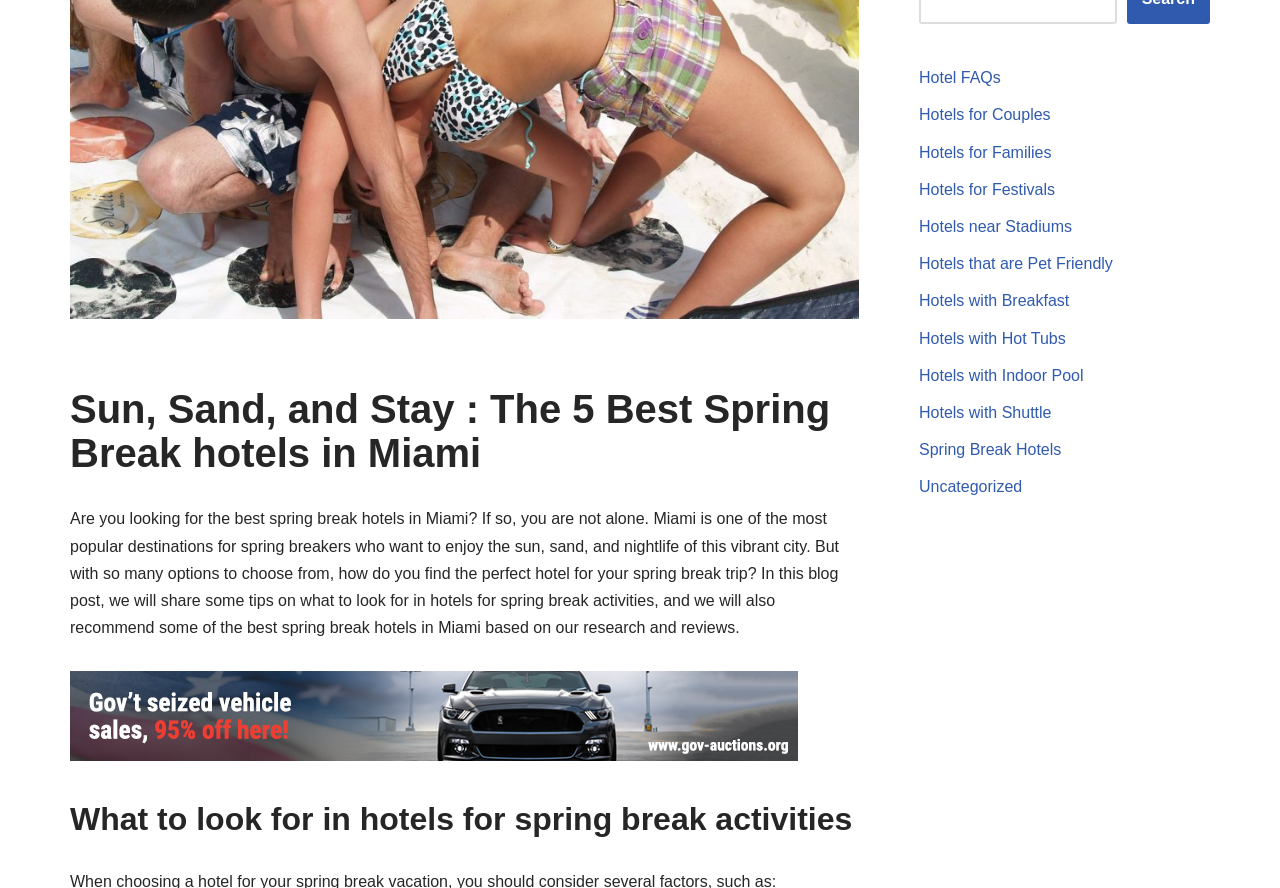From the element description: "Pre-Owned", extract the bounding box coordinates of the UI element. The coordinates should be expressed as four float numbers between 0 and 1, in the order [left, top, right, bottom].

None